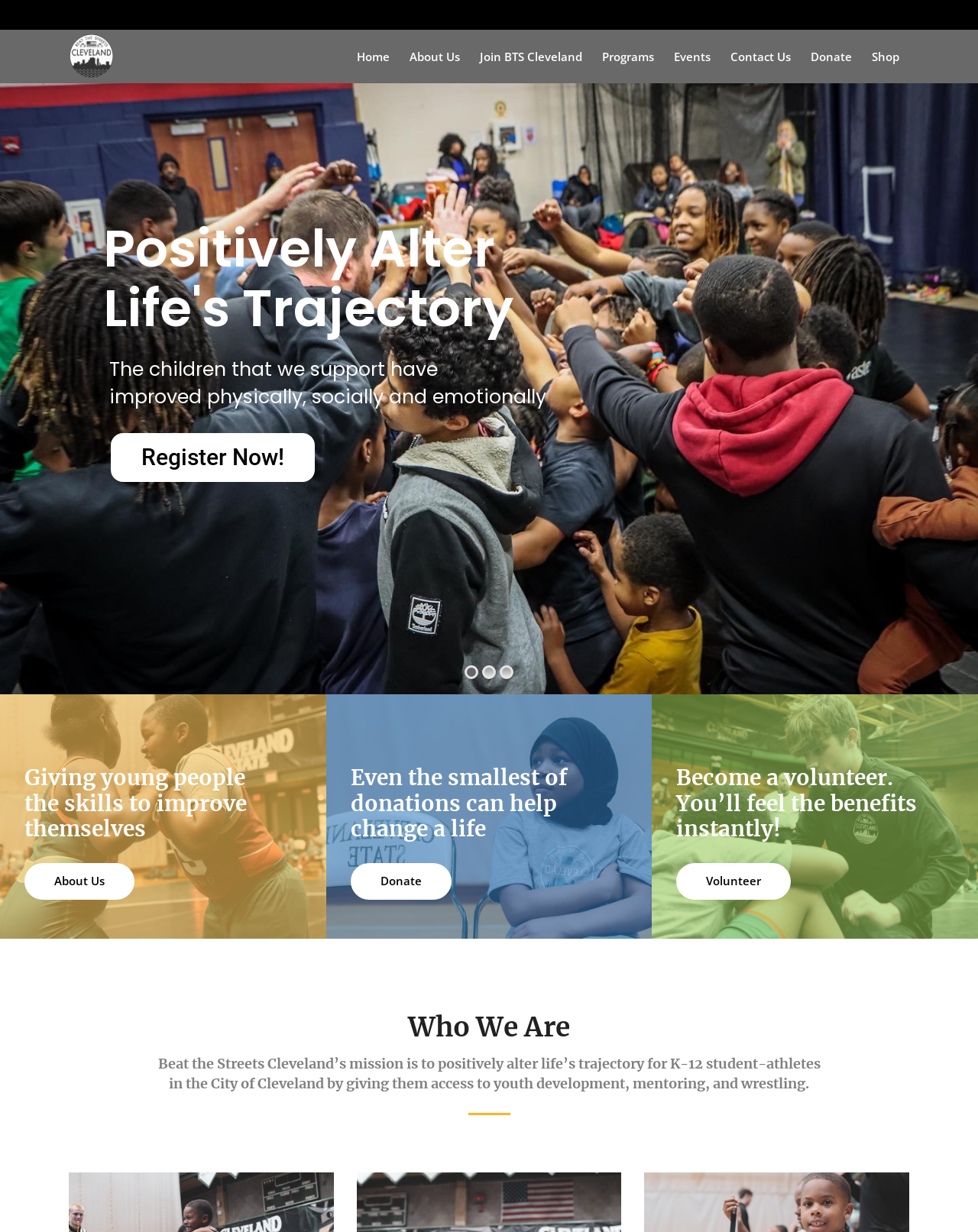What is the focus of the organization's programs?
Please respond to the question with a detailed and thorough explanation.

The focus of the organization's programs can be inferred from the mission statement and the content of the webpage. The organization's programs are focused on providing youth development, mentoring, and wrestling opportunities to K-12 student-athletes in the City of Cleveland.